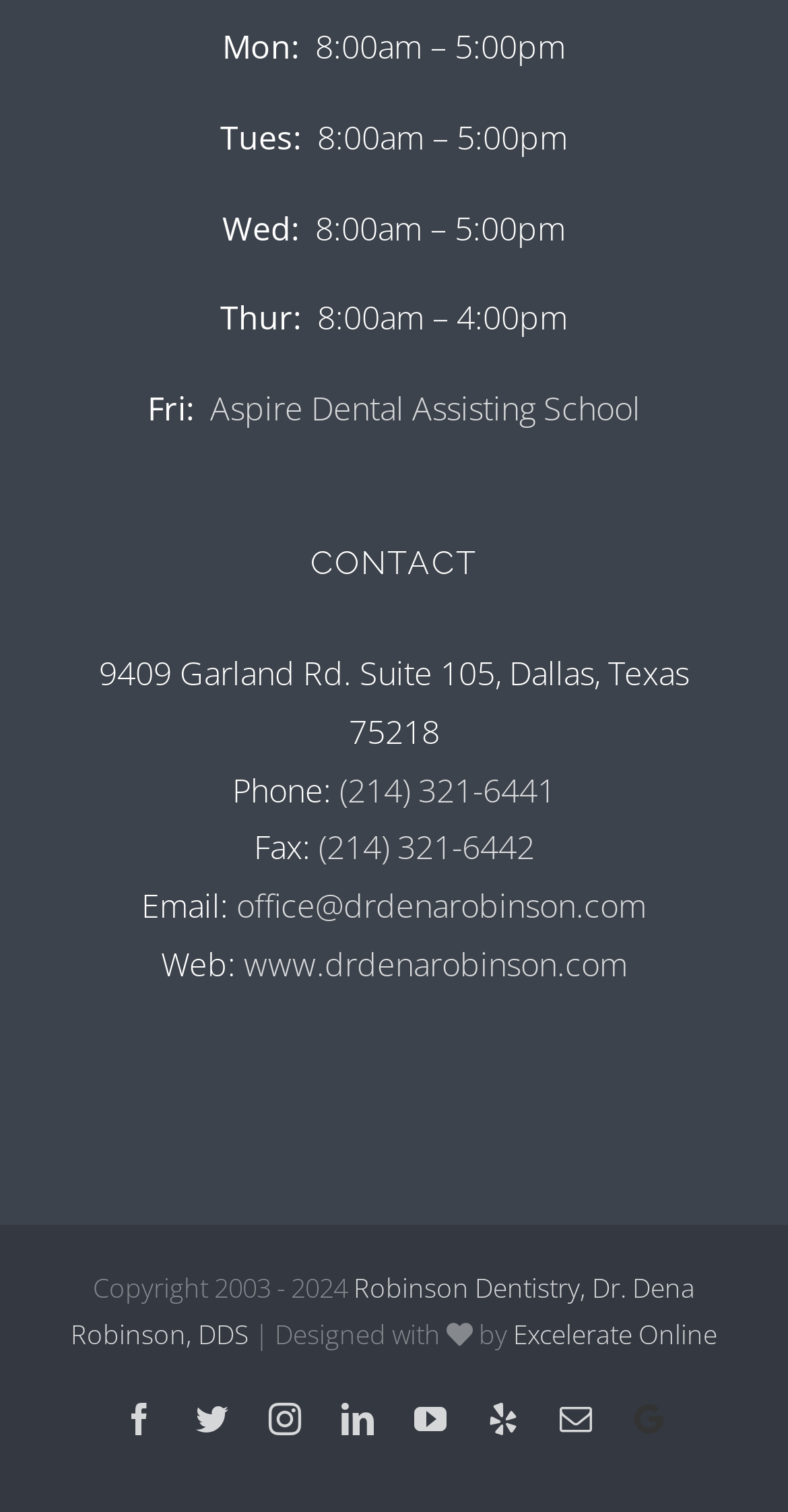Please find the bounding box coordinates of the element that must be clicked to perform the given instruction: "Send an email to the office". The coordinates should be four float numbers from 0 to 1, i.e., [left, top, right, bottom].

[0.3, 0.585, 0.821, 0.614]